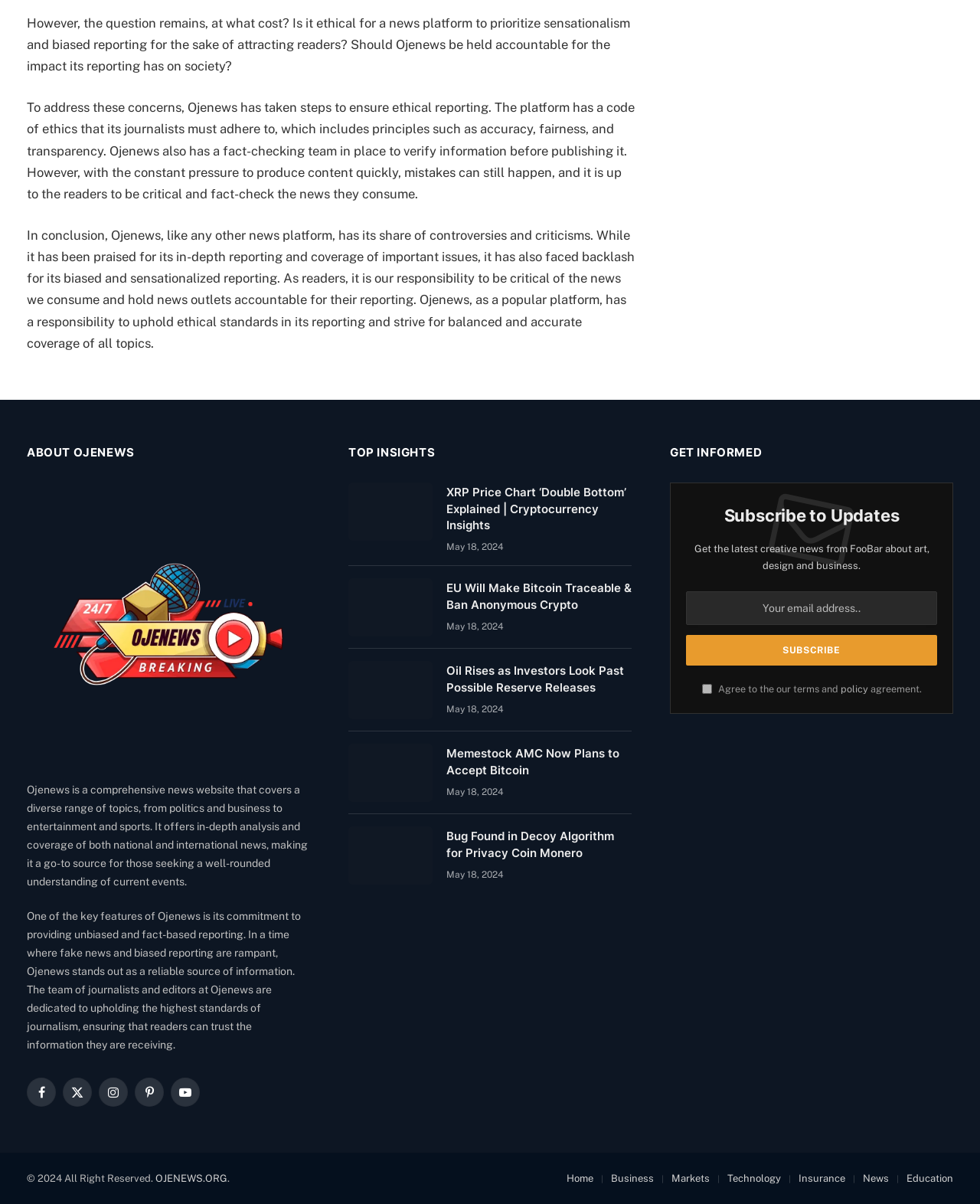Using the given element description, provide the bounding box coordinates (top-left x, top-left y, bottom-right x, bottom-right y) for the corresponding UI element in the screenshot: Pinterest

[0.138, 0.895, 0.167, 0.919]